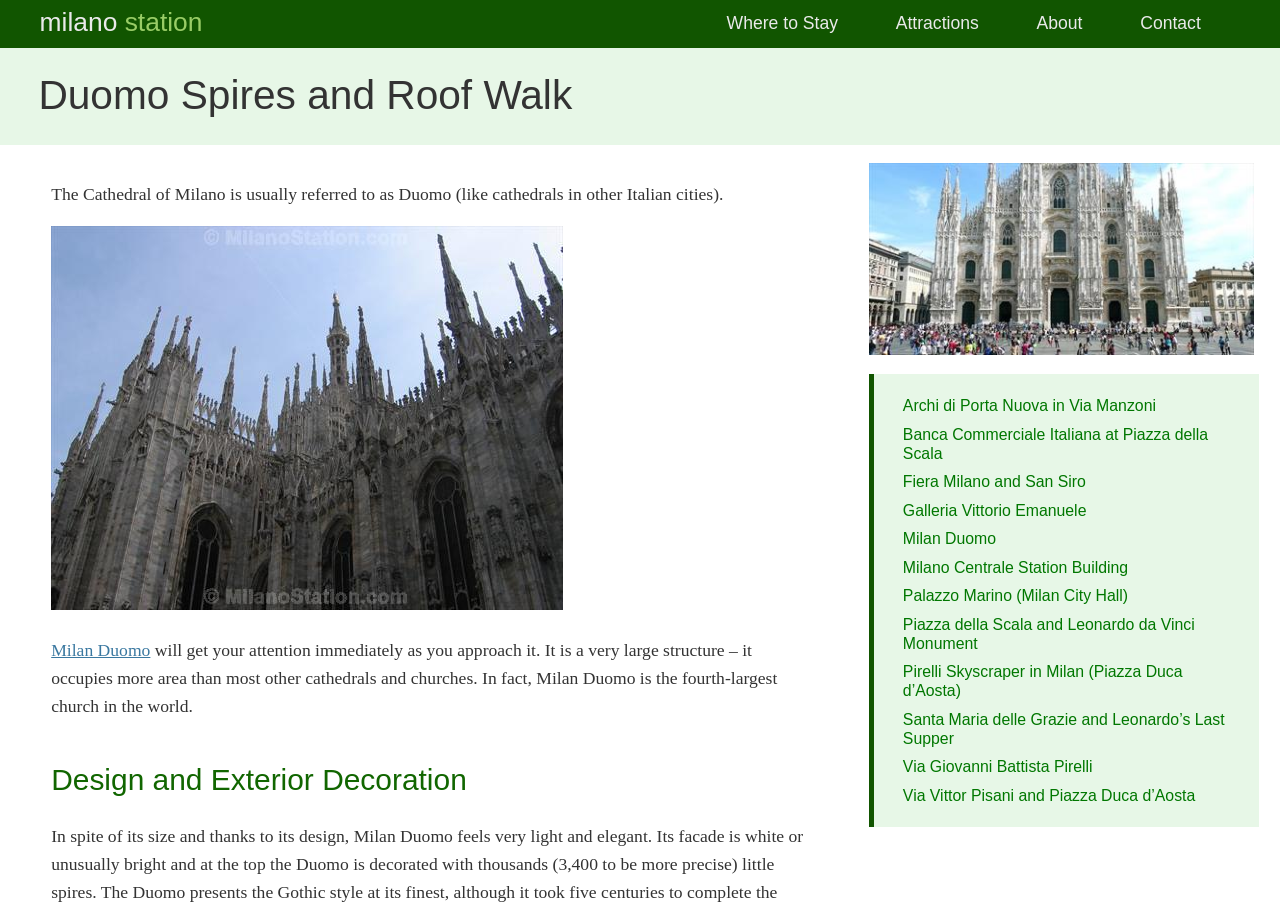Present a detailed account of what is displayed on the webpage.

The webpage is about Duomo Spires and Roof Walk in Milano Station. At the top, there are five links: "milano station", "Where to Stay", "Attractions", "About", and "Contact", aligned horizontally across the page. Below these links, there is a heading "Duomo Spires and Roof Walk" that spans almost the entire width of the page.

On the left side of the page, there is a large image of "Duomo Spires and Roof Walk" that takes up about half of the page's height. Next to the image, there is a block of text that describes the Duomo, stating that it is usually referred to as the Cathedral of Milano and that it is a very large structure, occupying more area than most other cathedrals and churches.

On the right side of the page, there is a large image of "milan" that takes up about a quarter of the page's height. Below this image, there are 12 links to various attractions in Milan, including "Archi di Porta Nuova in Via Manzoni", "Banca Commerciale Italiana at Piazza della Scala", and "Santa Maria delle Grazie and Leonardo’s Last Supper". These links are stacked vertically and take up about half of the page's height.

At the bottom of the page, there is a heading "Design and Exterior Decoration" that spans about half of the page's width.